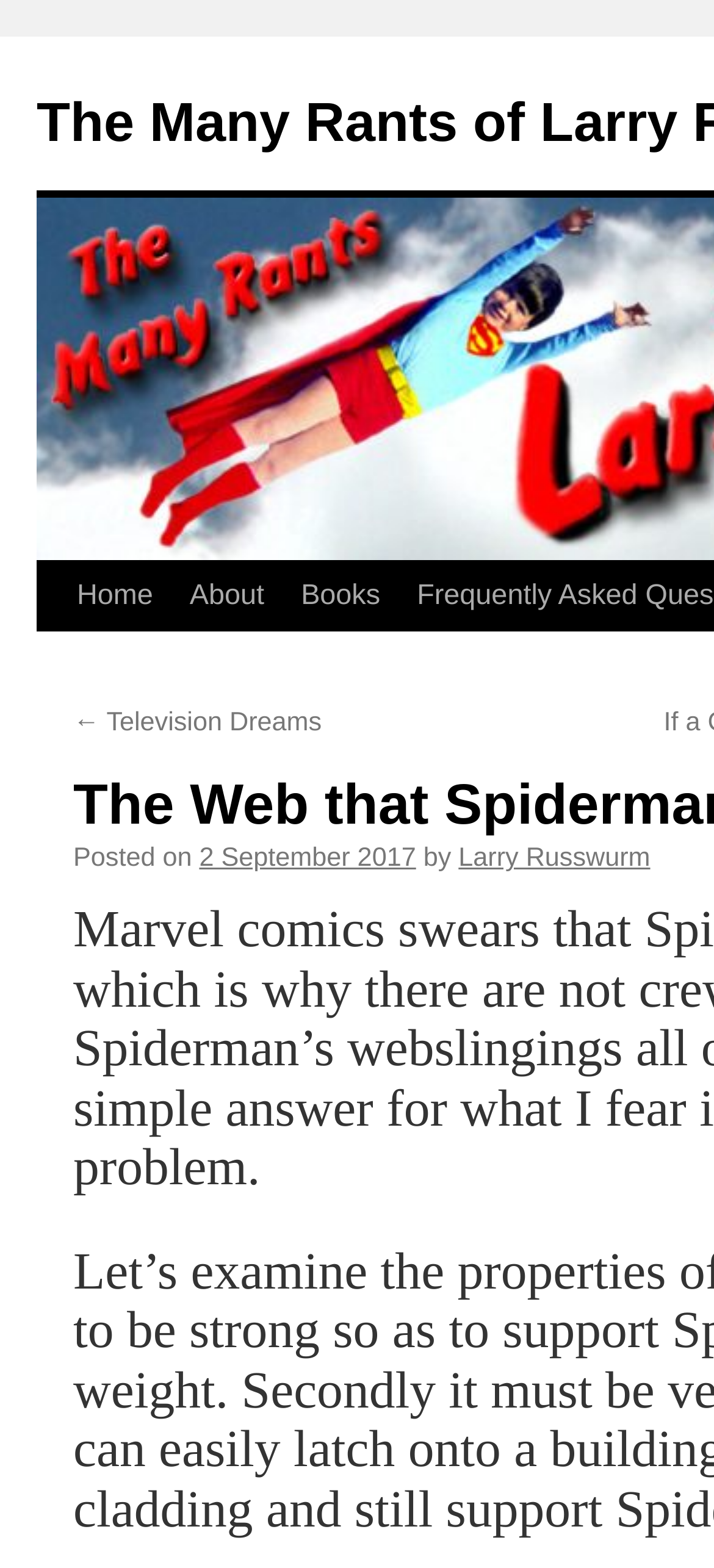Find the bounding box coordinates of the area that needs to be clicked in order to achieve the following instruction: "read previous post". The coordinates should be specified as four float numbers between 0 and 1, i.e., [left, top, right, bottom].

[0.103, 0.452, 0.451, 0.47]